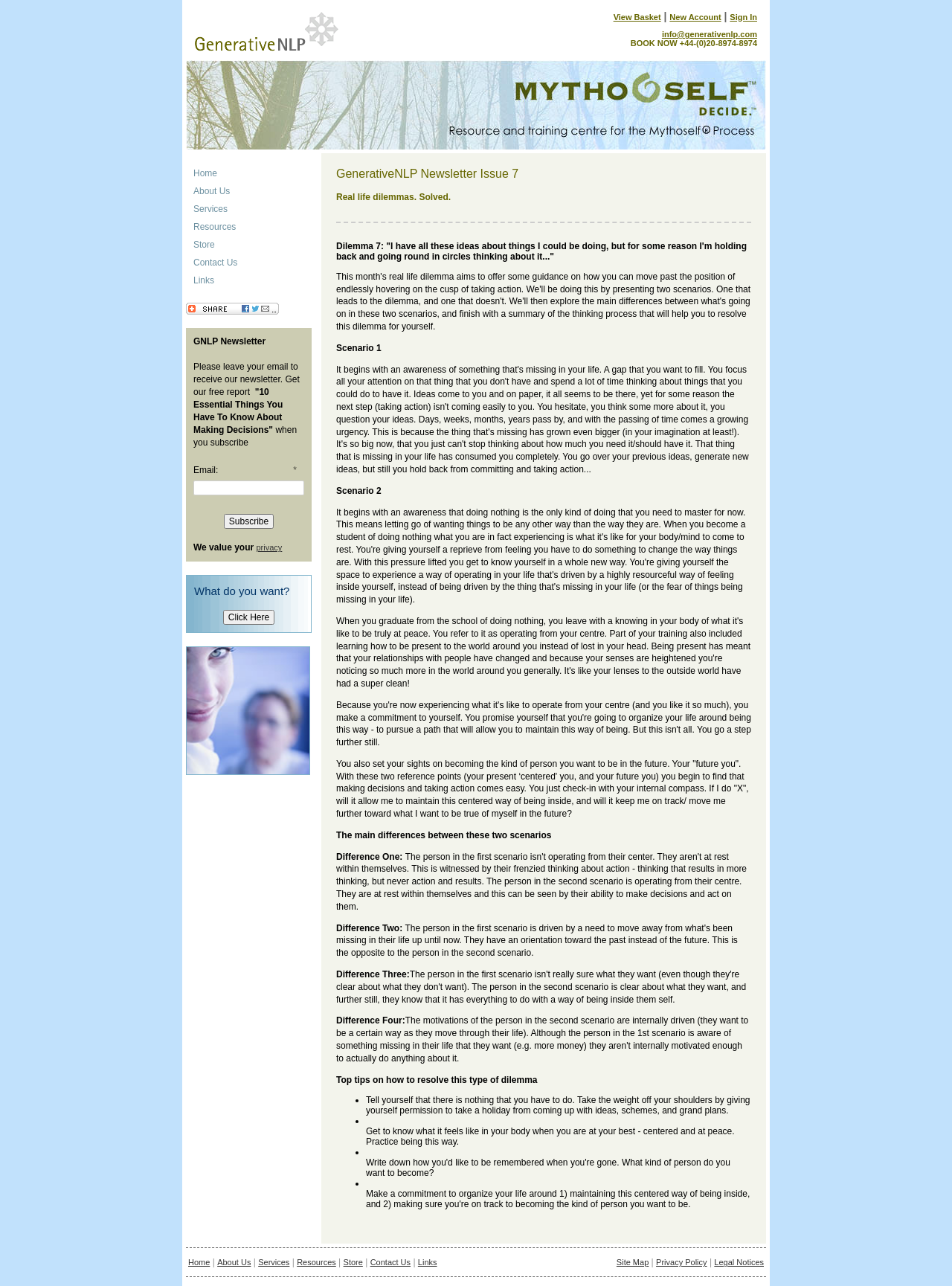Respond with a single word or short phrase to the following question: 
What is the name of the newsletter?

GNLP Newsletter